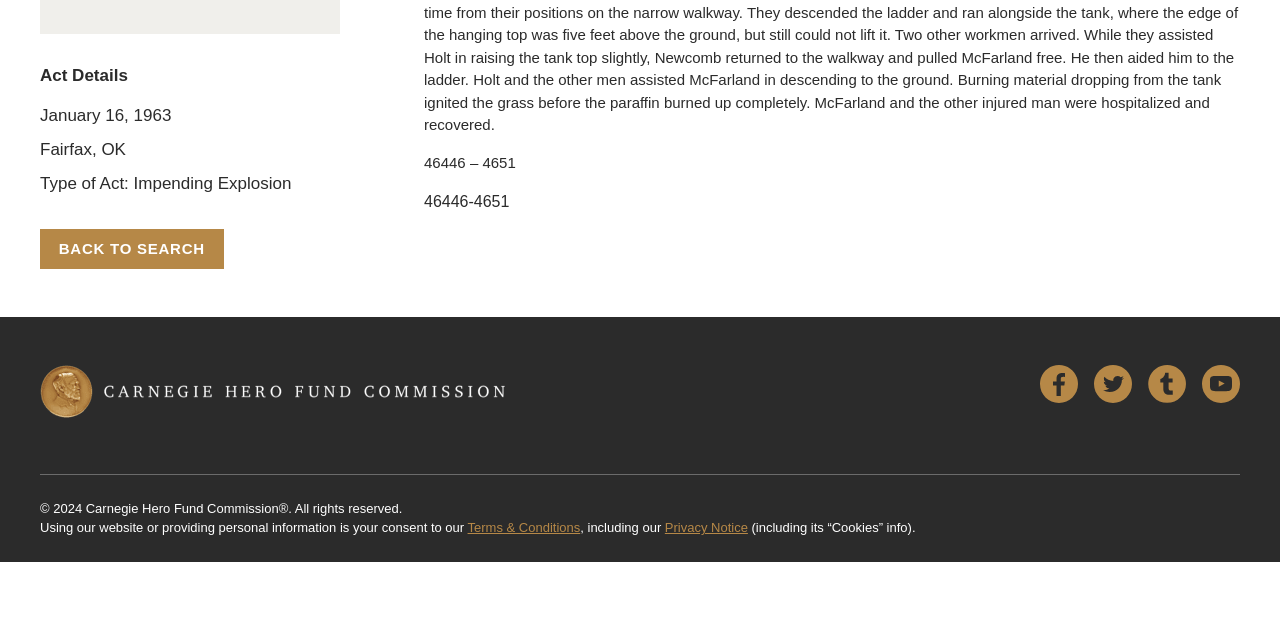Find the bounding box coordinates for the HTML element described as: "Privacy Notice". The coordinates should consist of four float values between 0 and 1, i.e., [left, top, right, bottom].

[0.519, 0.813, 0.584, 0.837]